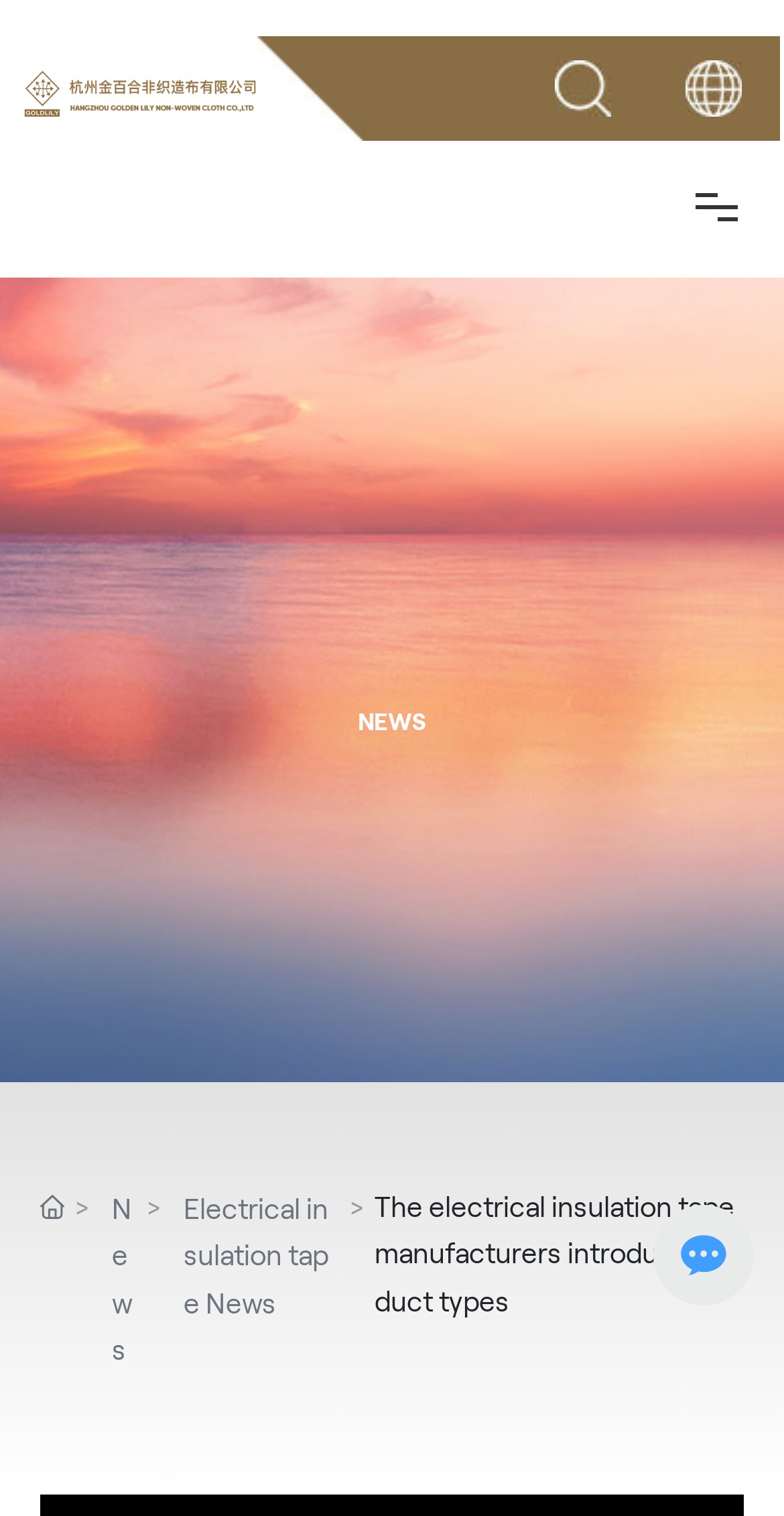Calculate the bounding box coordinates of the UI element given the description: "News".

[0.043, 0.415, 0.908, 0.495]